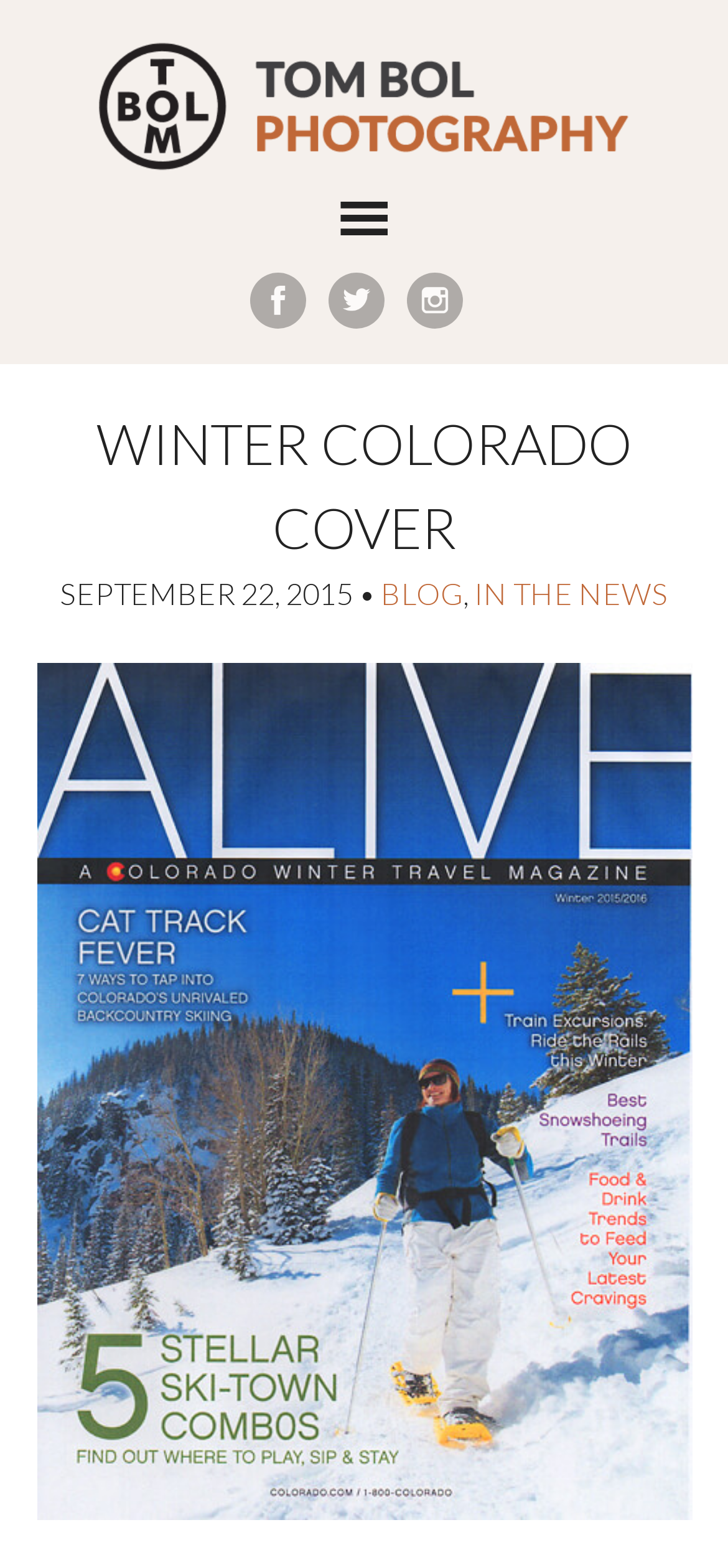From the image, can you give a detailed response to the question below:
What is the date of the latest article?

The date of the latest article can be found in the time element, which is 'SEPTEMBER 22, 2015', indicating that the latest article was published on this date.